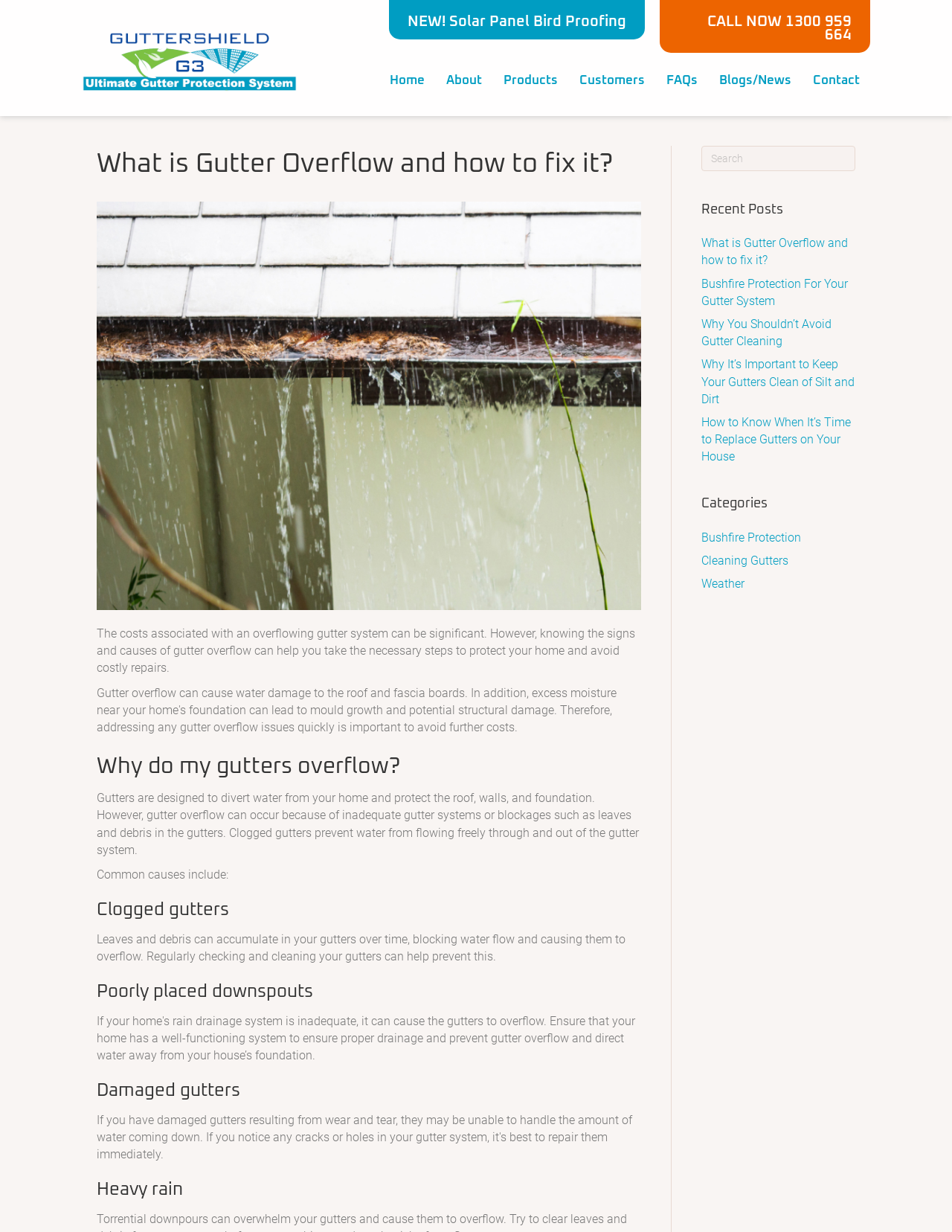Using the webpage screenshot, find the UI element described by CALL NOW 1300 959 664. Provide the bounding box coordinates in the format (top-left x, top-left y, bottom-right x, bottom-right y), ensuring all values are floating point numbers between 0 and 1.

[0.693, 0.0, 0.914, 0.043]